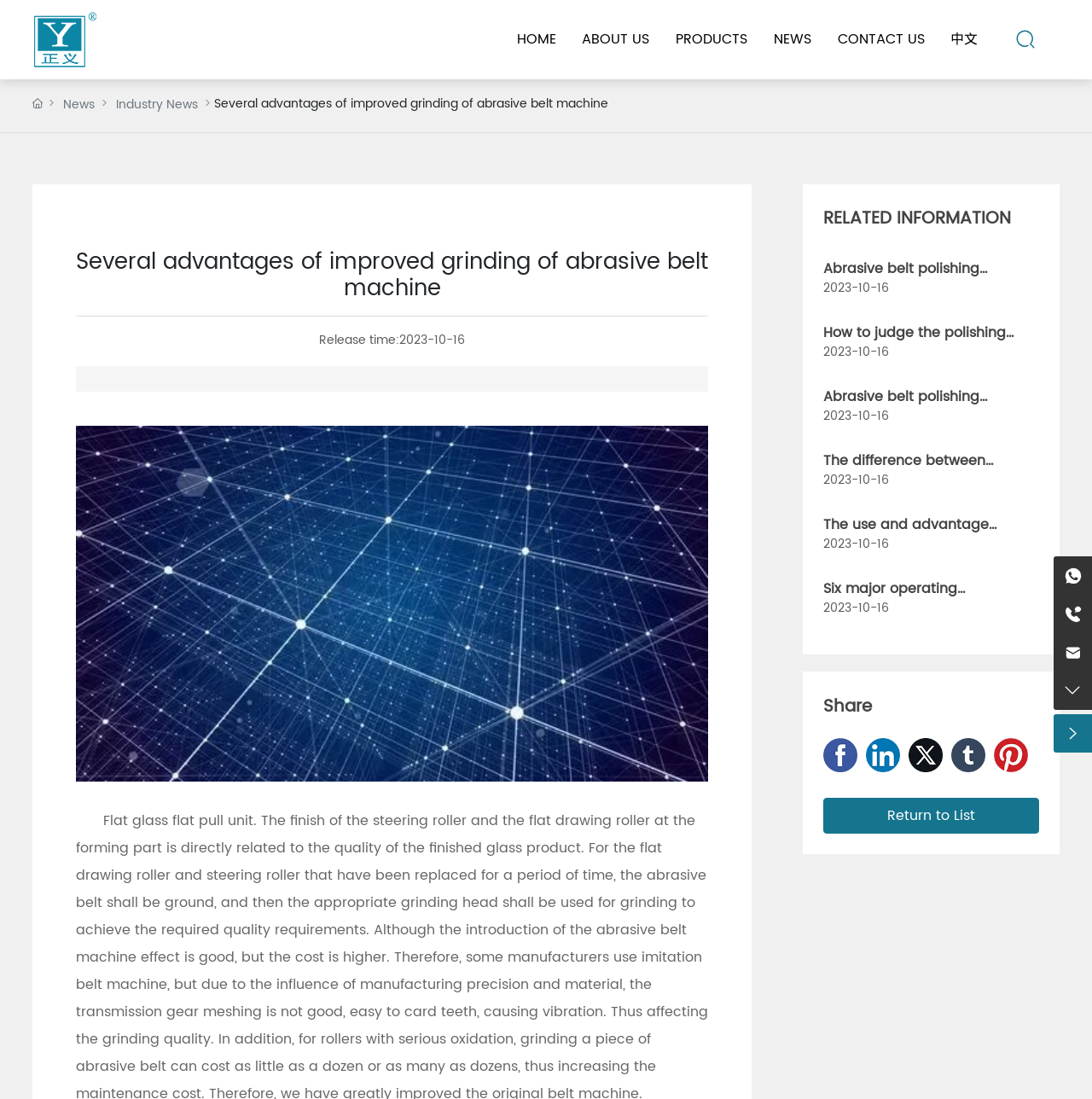With reference to the image, please provide a detailed answer to the following question: What are the main navigation links?

The main navigation links can be found at the top of the webpage, horizontally aligned. They are 'HOME', 'ABOUT US', 'PRODUCTS', 'NEWS', and 'CONTACT US', which are likely the main sections of the website.